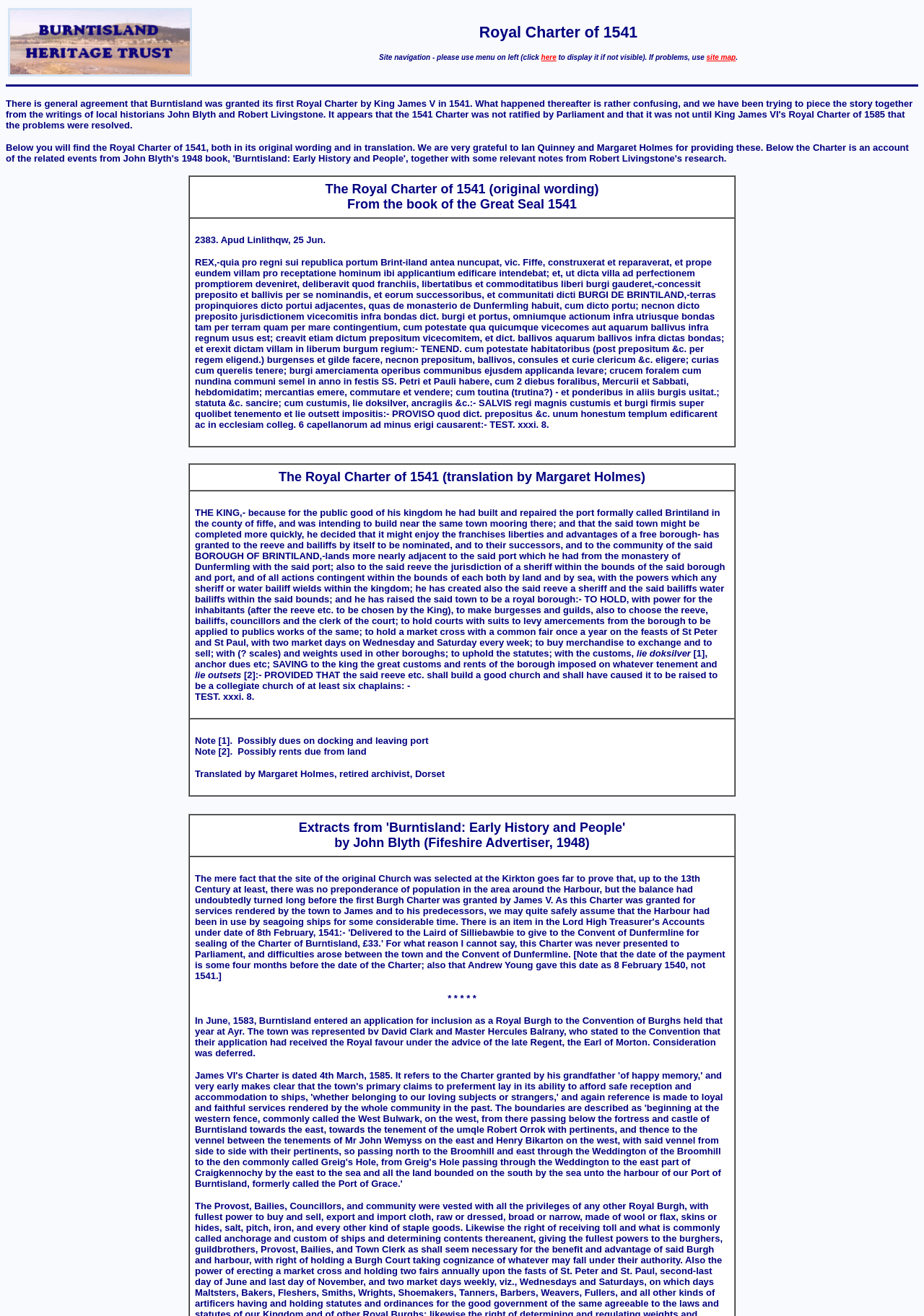Explain the webpage in detail.

The webpage is about Burntisland, Fife, and its Royal Charter. At the top, there is a layout table with a navigation menu on the left, which is not visible by default, and an image on the right. Below the navigation menu, there is a table with two rows, each containing a grid cell with a long text describing the Royal Charter of 1541. The first text is in the original wording, and the second text is a translation by Margaret Holmes.

To the right of the navigation menu, there is a separator line, and below it, there are two tables with multiple rows. The first table has two rows, each containing a grid cell with a long text describing the Royal Charter of 1541, similar to the previous table. The second table has three rows, each containing a grid cell with a shorter text. The first text is a title, "The Royal Charter of 1541 (translation by Margaret Holmes)". The second text is the translation of the charter, and the third text is a note with explanations of some terms used in the translation.

At the bottom of the page, there is another layout table with a single row and cell, which is empty. Below it, there is a table with a single row and cell, containing a text "Extracts from 'Burntisland: Early History and People' by John Blyth (Fifeshire Advertiser, 1948)".